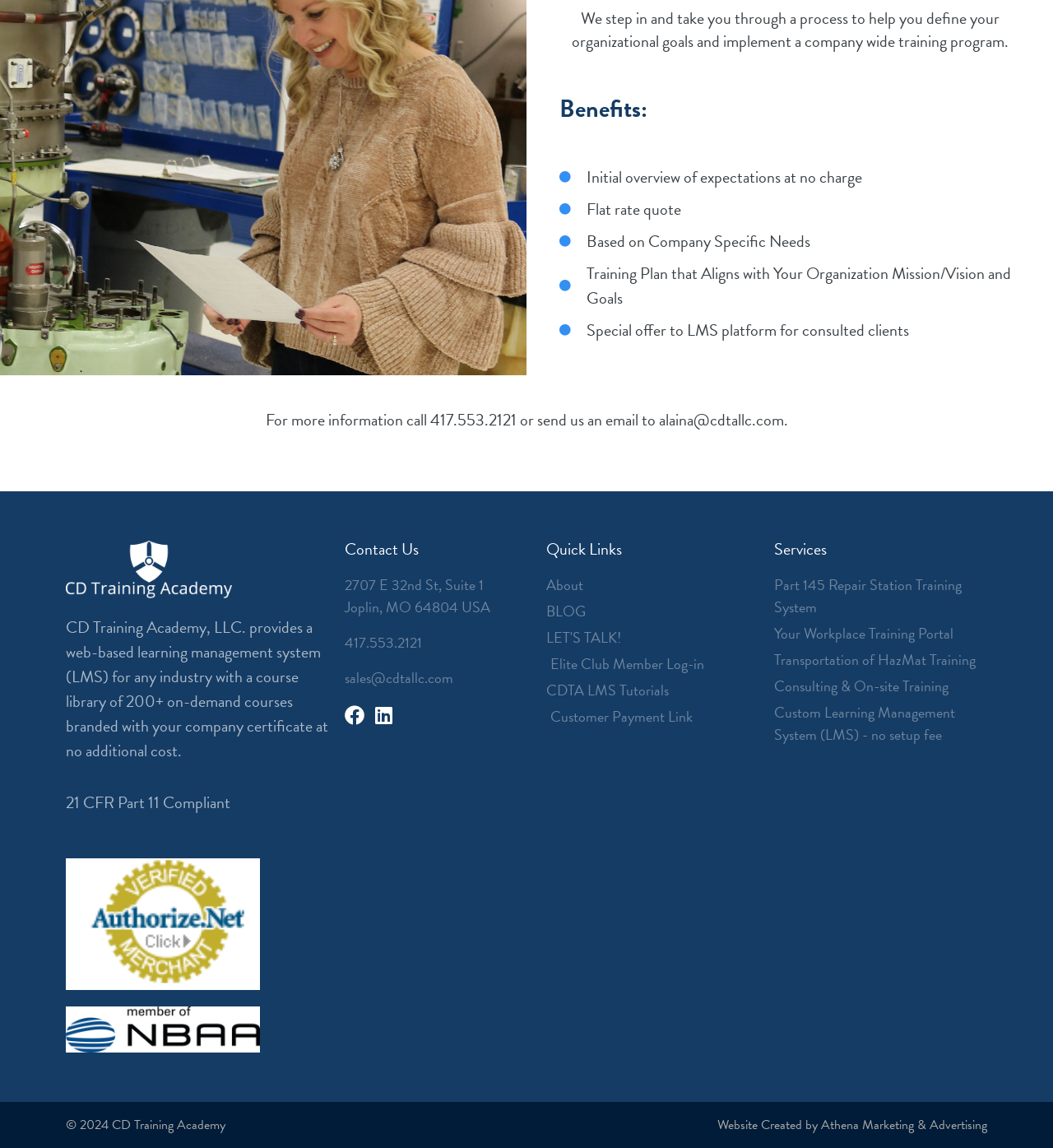What is the company's address?
Examine the image closely and answer the question with as much detail as possible.

I found the address by looking at the 'Contact Us' section, where it is listed as '2707 E 32nd St, Suite 1 Joplin, MO 64804 USA'.